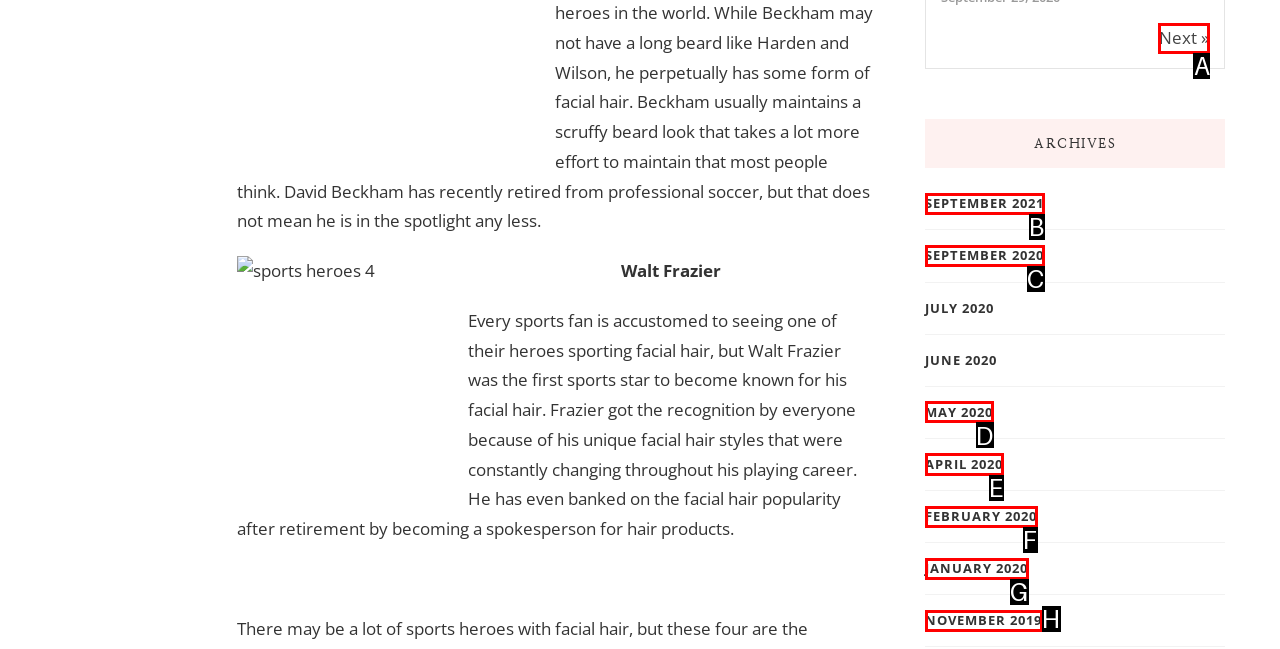Point out the correct UI element to click to carry out this instruction: View next page
Answer with the letter of the chosen option from the provided choices directly.

A